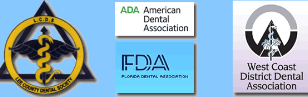Using a single word or phrase, answer the following question: 
What is the national significance of the ADA?

dental advocacy and education